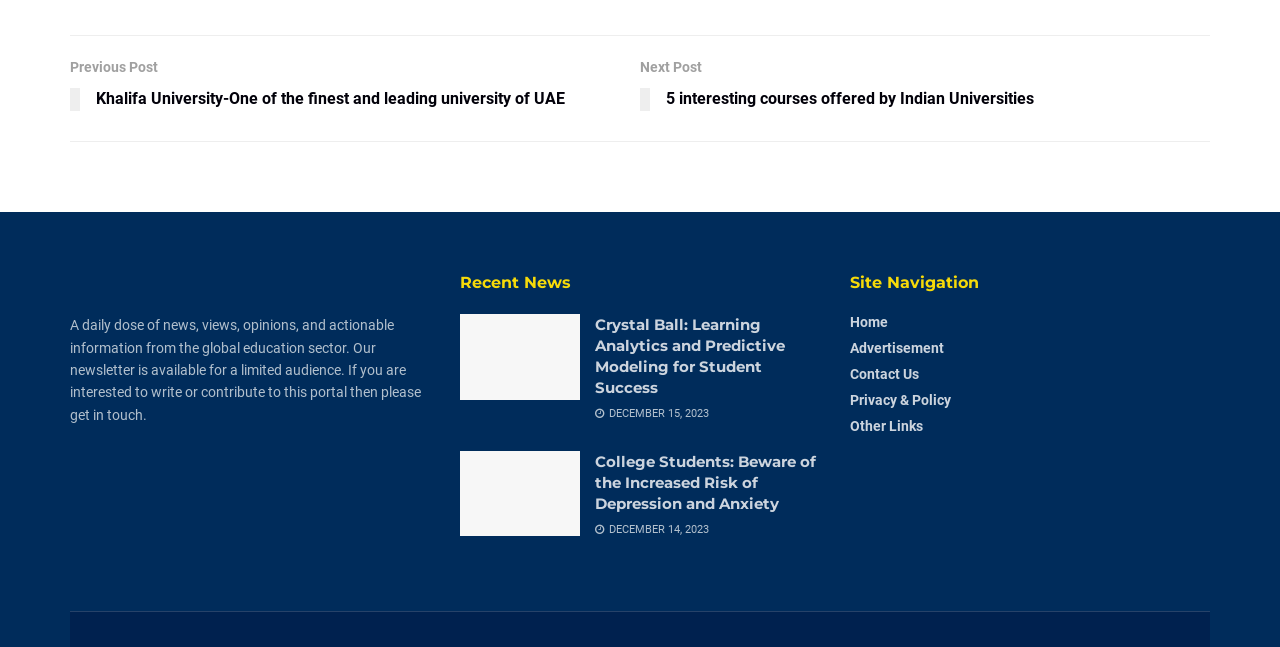How many links are available under the 'Site Navigation' section?
Look at the screenshot and respond with a single word or phrase.

5